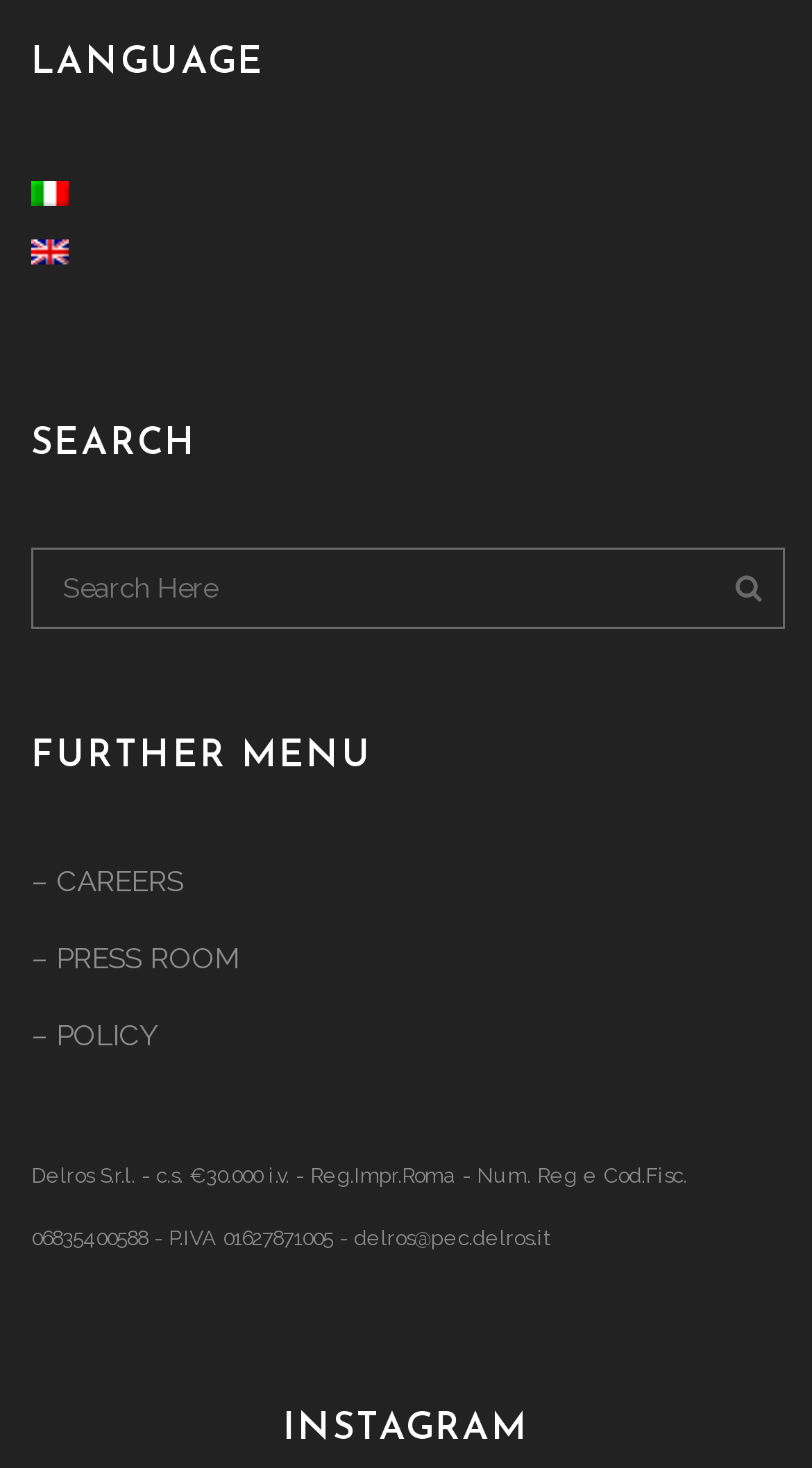Provide the bounding box coordinates for the UI element that is described as: "English".

[0.038, 0.161, 0.085, 0.184]